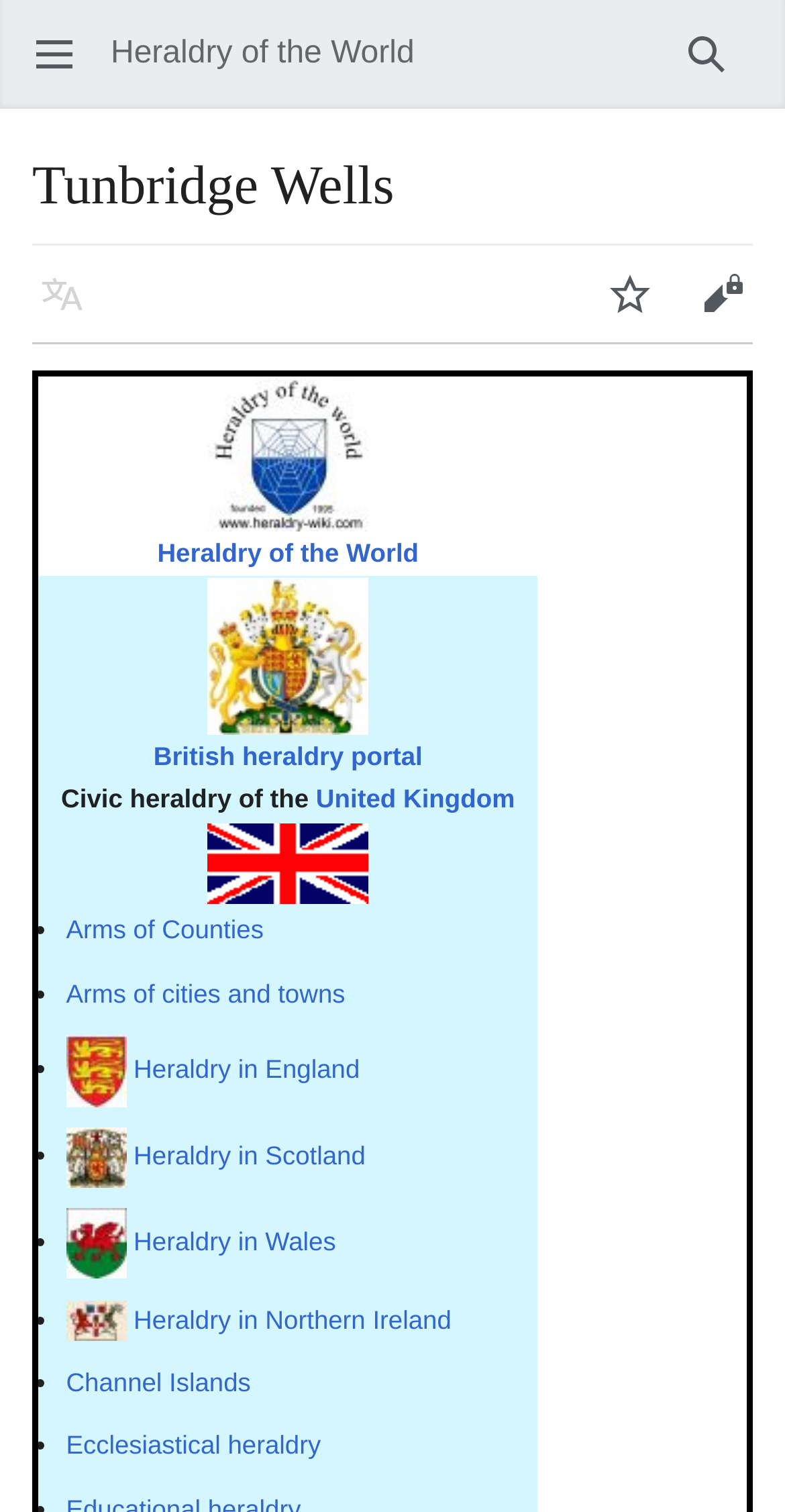Please reply to the following question with a single word or a short phrase:
What is the name of the portal related to British heraldry?

British heraldry portal